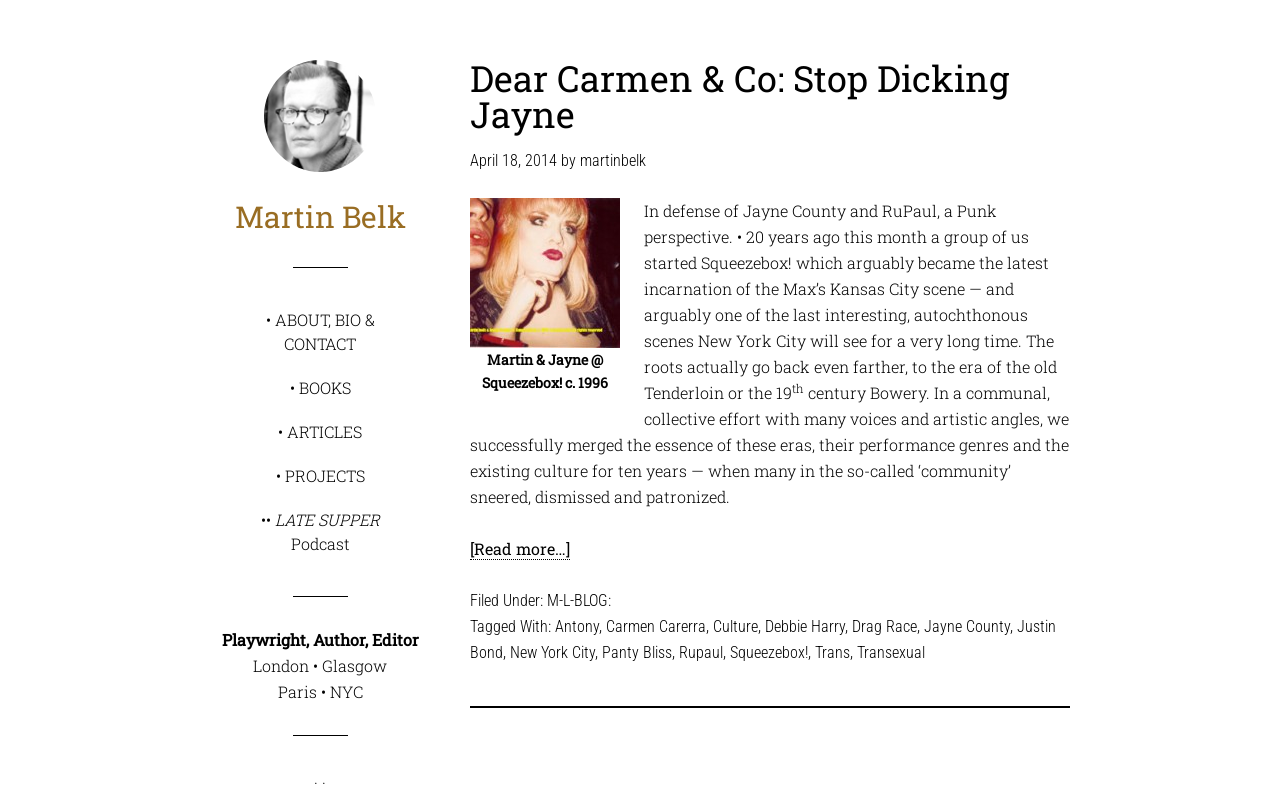Answer the question below using just one word or a short phrase: 
What is the name of the podcast mentioned?

Late Supper